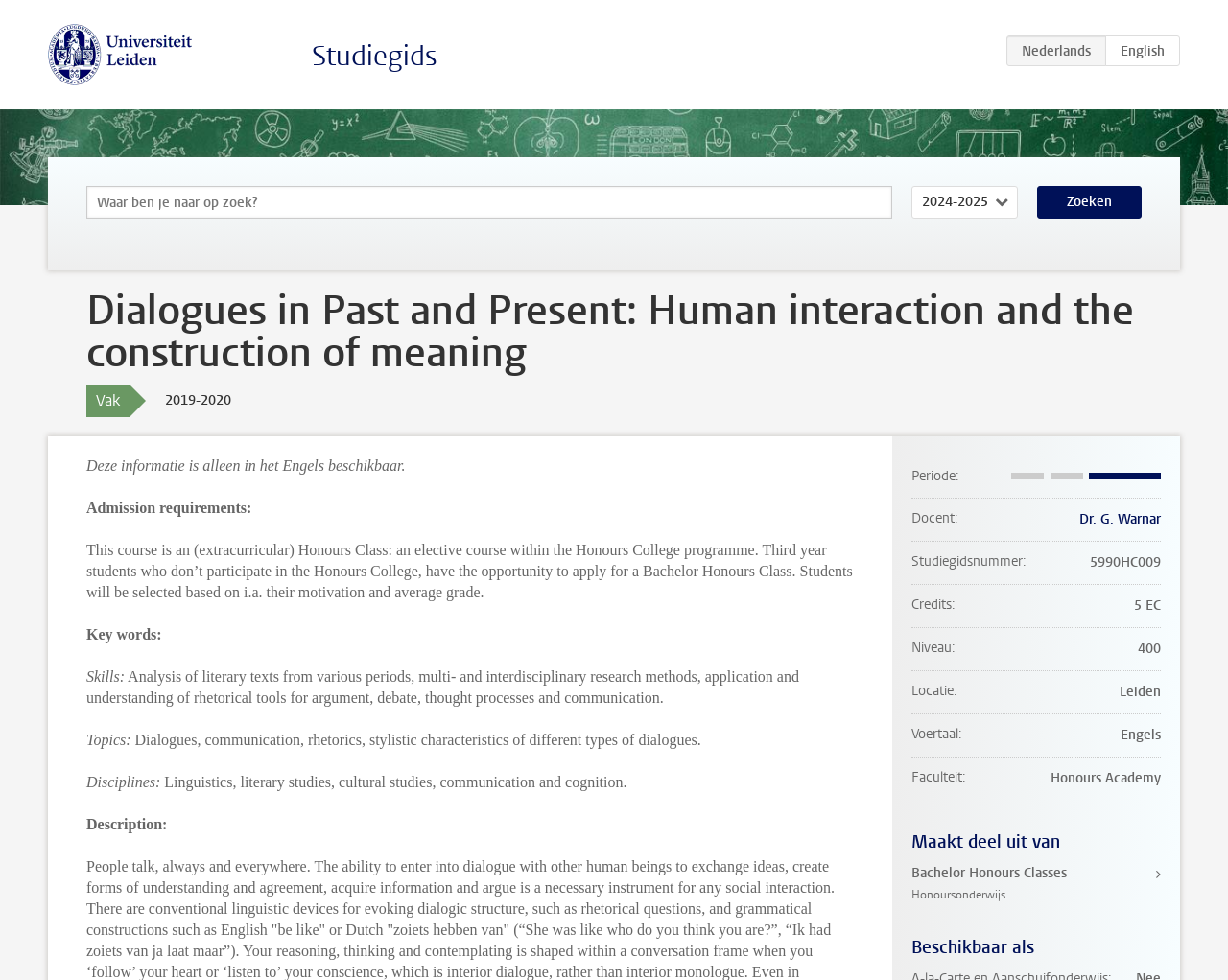How many credits is the course worth?
Refer to the image and offer an in-depth and detailed answer to the question.

I found the answer by looking at the DescriptionListDetail element that says '5 EC' which is located under the 'Credits' term.